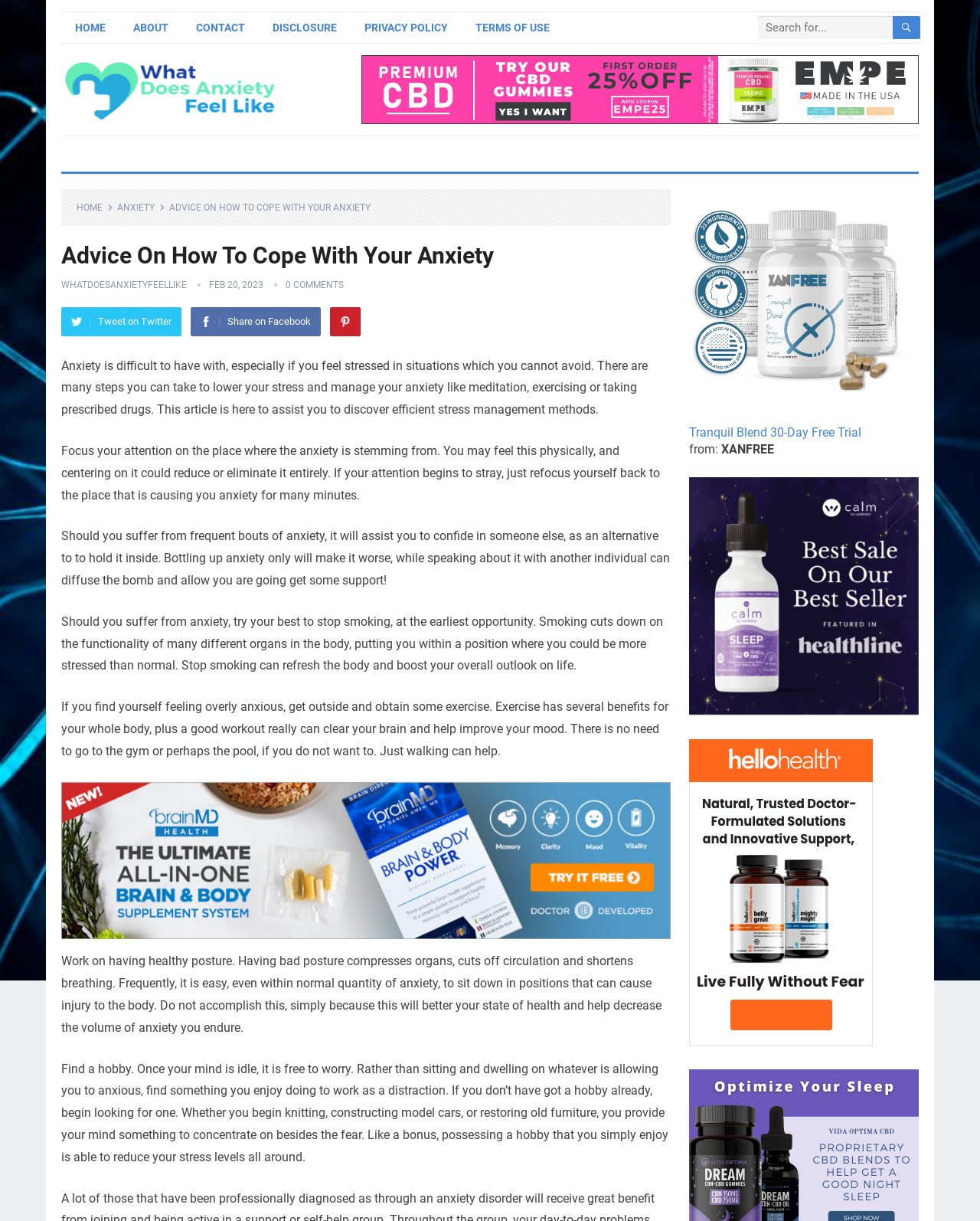Given the description of a UI element: "Share on Facebook", identify the bounding box coordinates of the matching element in the webpage screenshot.

[0.195, 0.251, 0.327, 0.275]